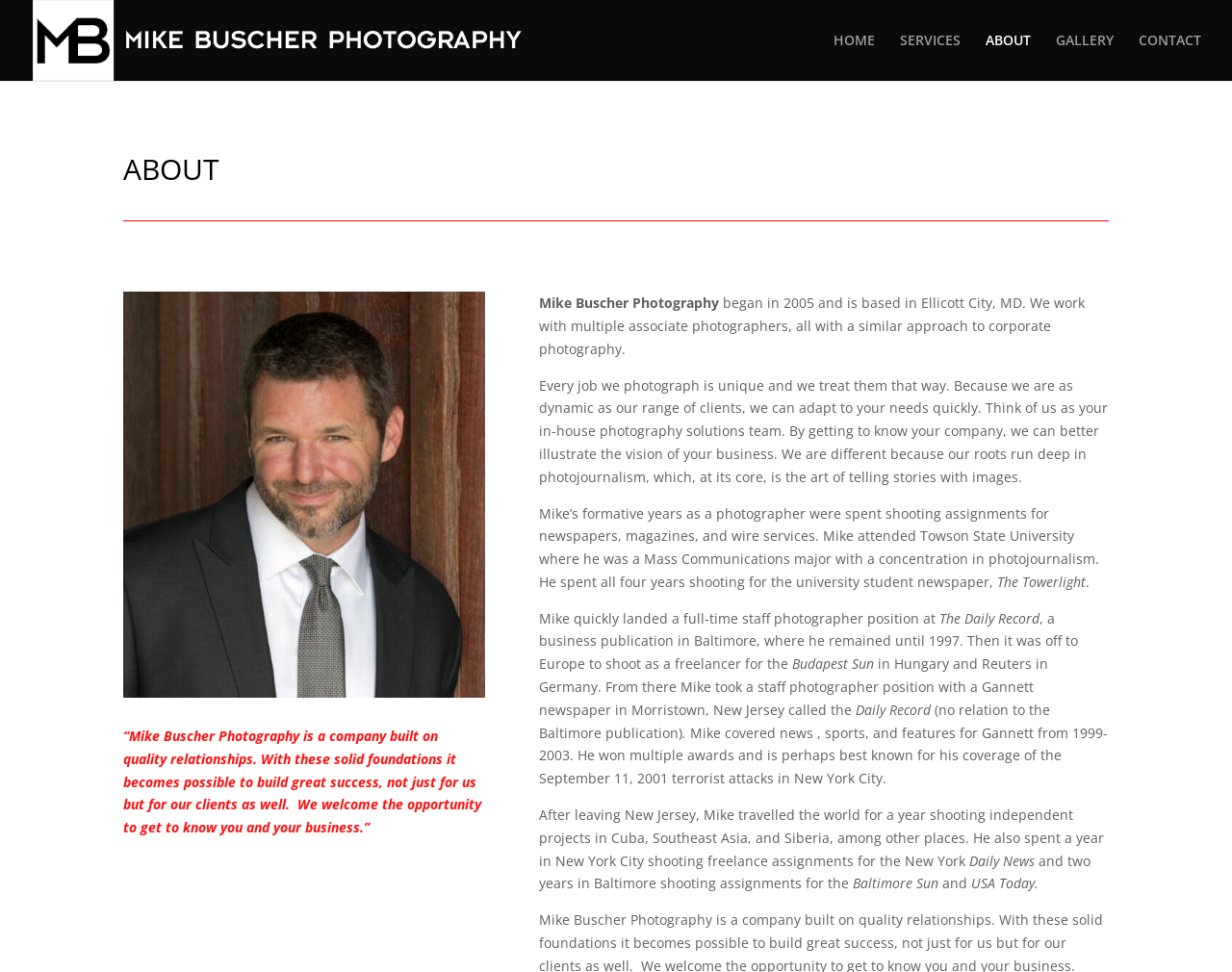From the webpage screenshot, predict the bounding box coordinates (top-left x, top-left y, bottom-right x, bottom-right y) for the UI element described here: GALLERY

[0.857, 0.035, 0.904, 0.083]